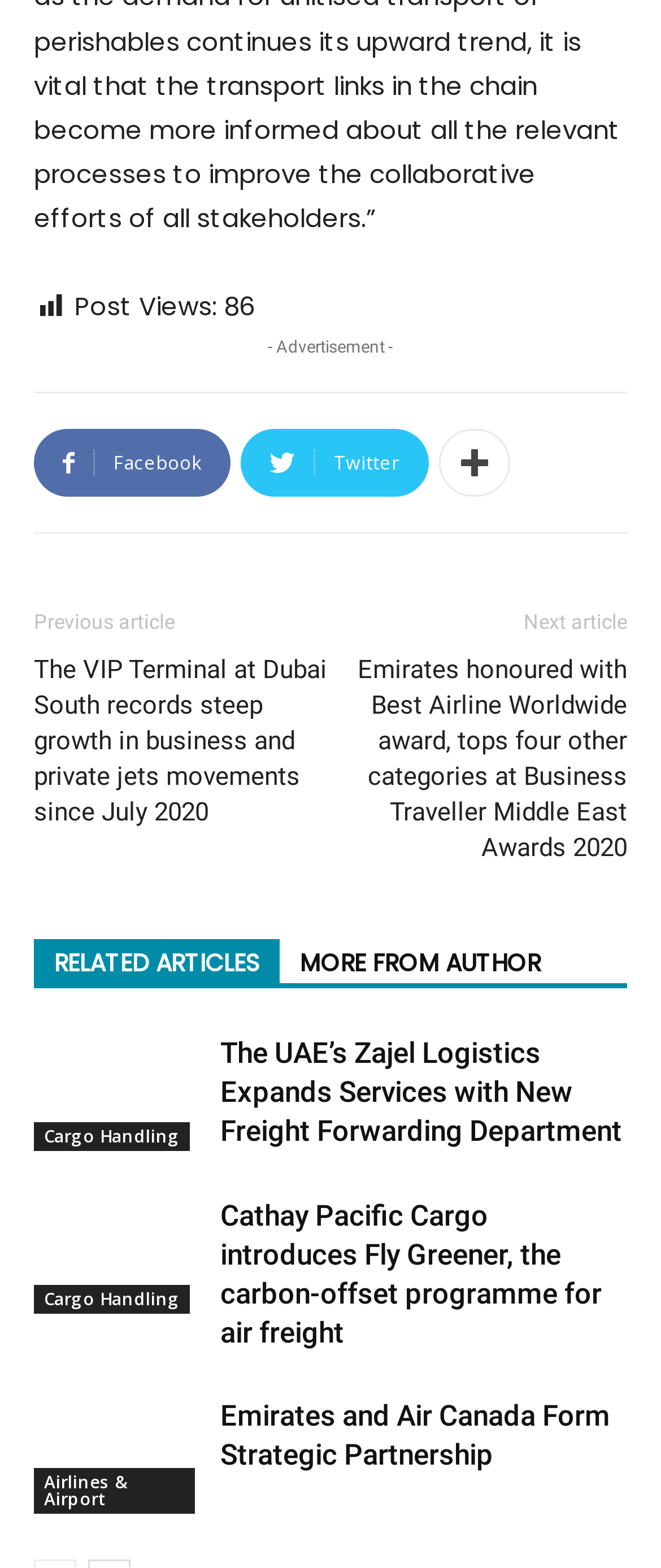Please identify the bounding box coordinates of the element that needs to be clicked to execute the following command: "Go to the next article". Provide the bounding box using four float numbers between 0 and 1, formatted as [left, top, right, bottom].

[0.792, 0.389, 0.949, 0.404]